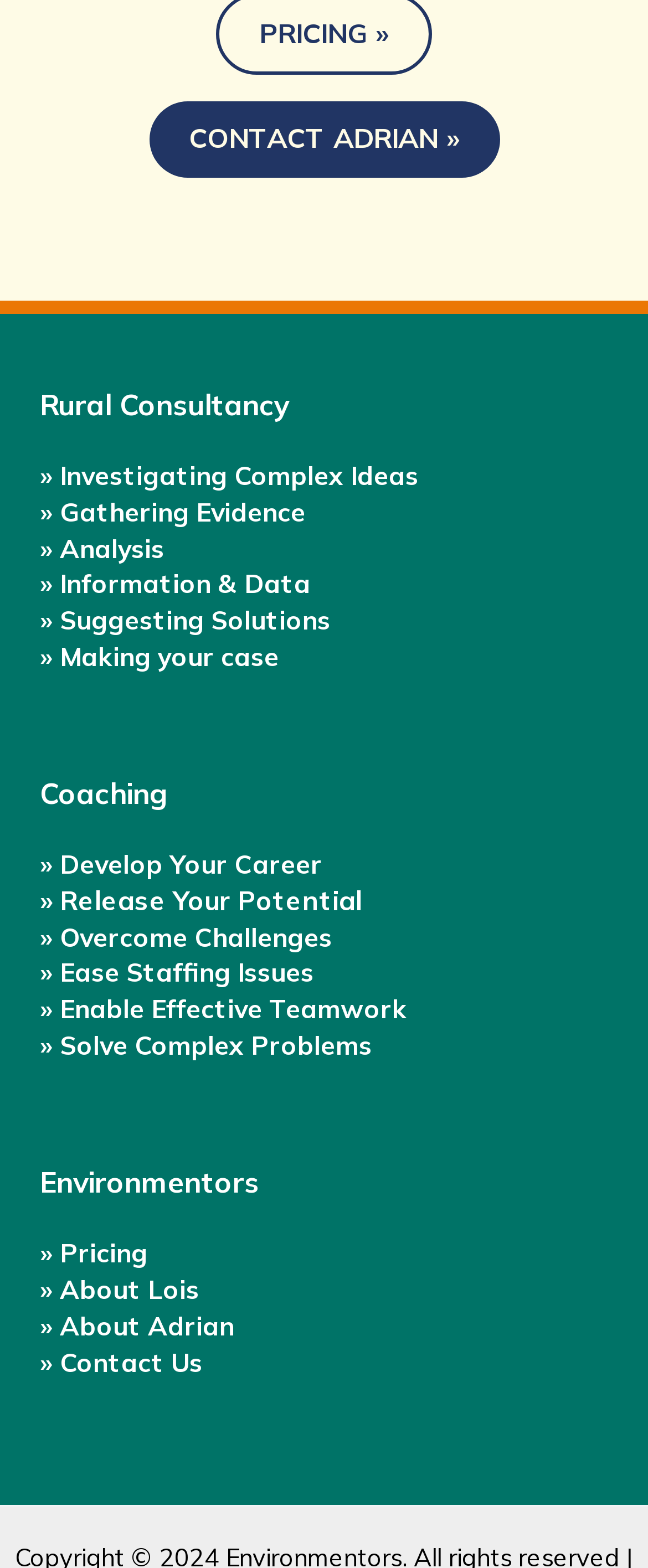Determine the bounding box coordinates for the clickable element required to fulfill the instruction: "Investigate Complex Ideas". Provide the coordinates as four float numbers between 0 and 1, i.e., [left, top, right, bottom].

[0.062, 0.293, 0.646, 0.314]